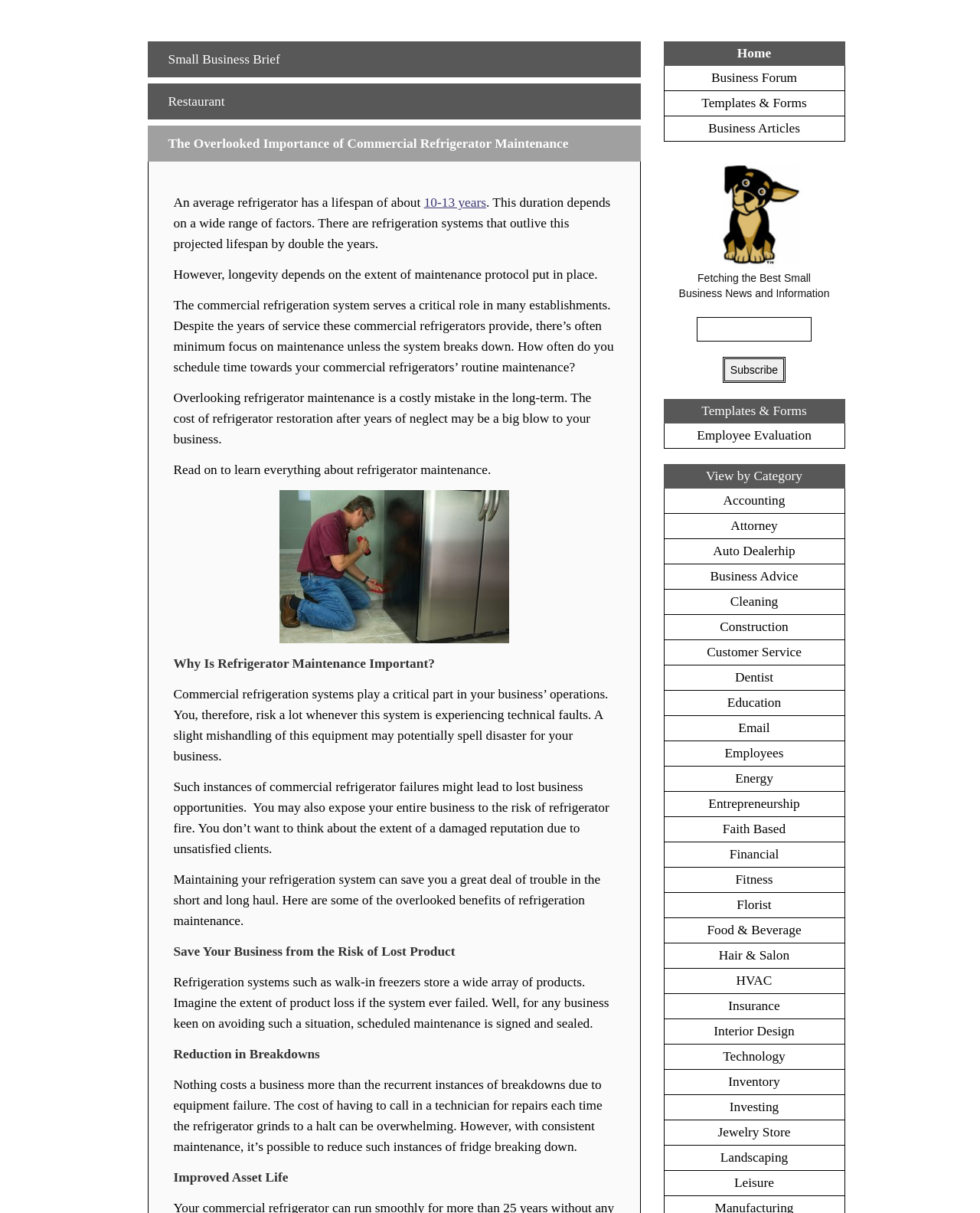Please specify the bounding box coordinates of the region to click in order to perform the following instruction: "Click on Restaurant".

[0.171, 0.078, 0.229, 0.09]